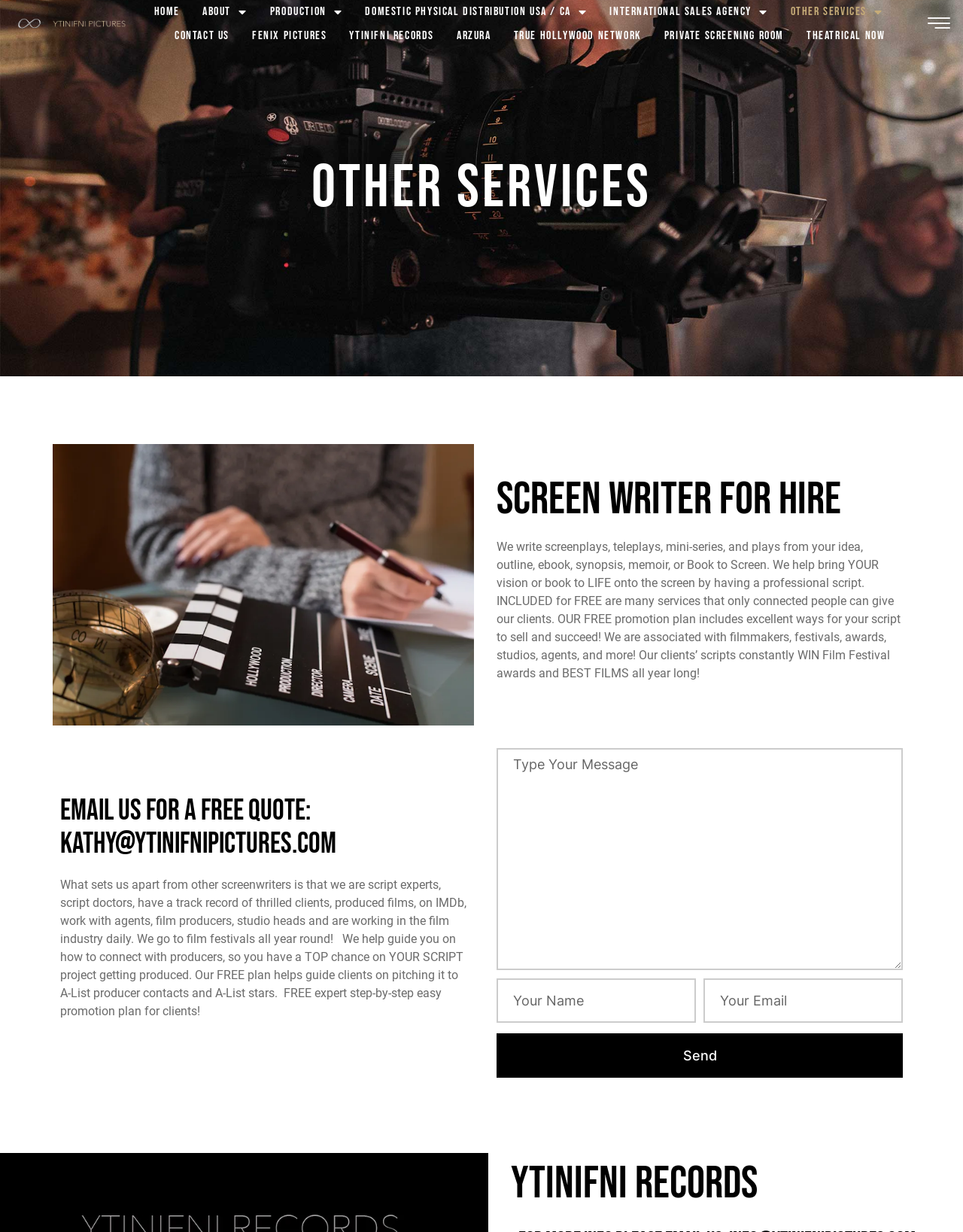Please determine the bounding box coordinates of the element to click on in order to accomplish the following task: "Click on CONTACT US". Ensure the coordinates are four float numbers ranging from 0 to 1, i.e., [left, top, right, bottom].

[0.181, 0.02, 0.238, 0.039]